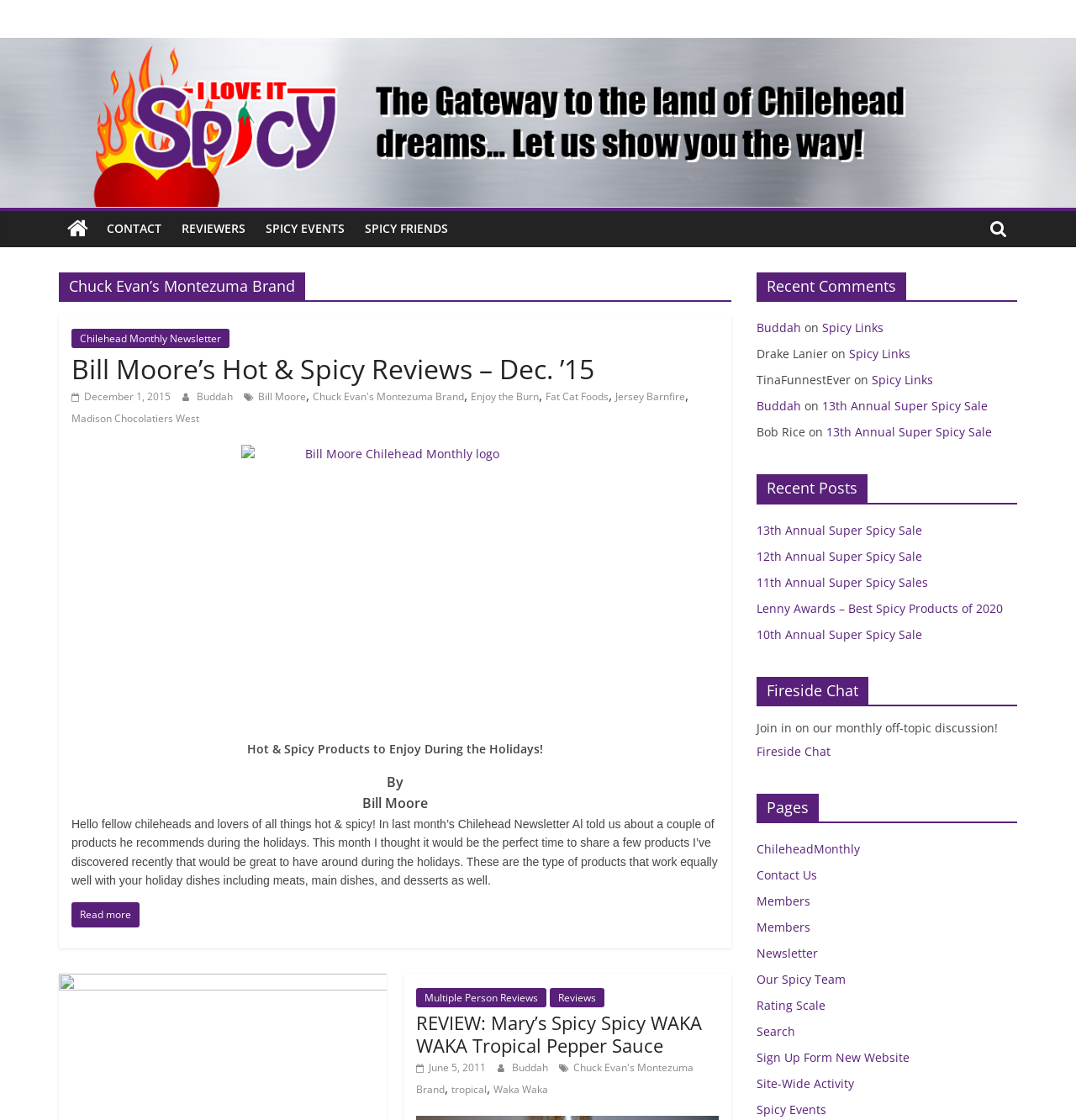Please identify the bounding box coordinates of the area that needs to be clicked to fulfill the following instruction: "Join Fireside Chat."

[0.703, 0.663, 0.772, 0.678]